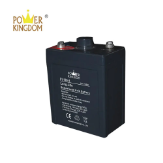Elaborate on all the key elements and details present in the image.

The image features a compact, square-shaped battery from Power Kingdom, designed for deep cycle applications. The battery is primarily black with a smooth finish, showcasing its durable construction. At the top, there are two terminals: one red, indicating a positive connection, and one black, for the negative. The front of the battery displays detailed specifications and safety symbols, ensuring users are informed about its features and certifications.

This particular model is a 12V lead acid battery with a capacity for demanding uses, ideal for applications such as renewable energy systems, mobility aids, or backup power solutions. The visible branding at the top reinforces the manufacturer's name, Power Kingdom, known for producing reliable power solutions. This battery is part of a broader range offered, catering to various needs, from general use to specialized applications.